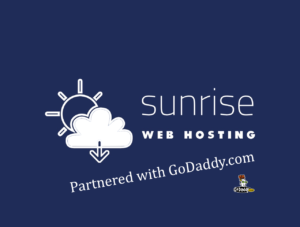Formulate a detailed description of the image content.

The image displays the logo for "Sunrise Web Hosting," featuring a sleek and modern design. The logo includes a stylized sun and cloud, symbolizing reliable and supportive online services. The text "sunrise" is prominently displayed in a contemporary font, followed by "WEB HOSTING" in a bold typeface to emphasize the company's specialty. Additionally, the logo features the statement "Partnered with GoDaddy.com," indicating a collaboration with the well-known domain registration and web hosting service. The background is a calming shade of blue, creating a professional and inviting aesthetic aimed at attracting potential clients seeking web hosting solutions.